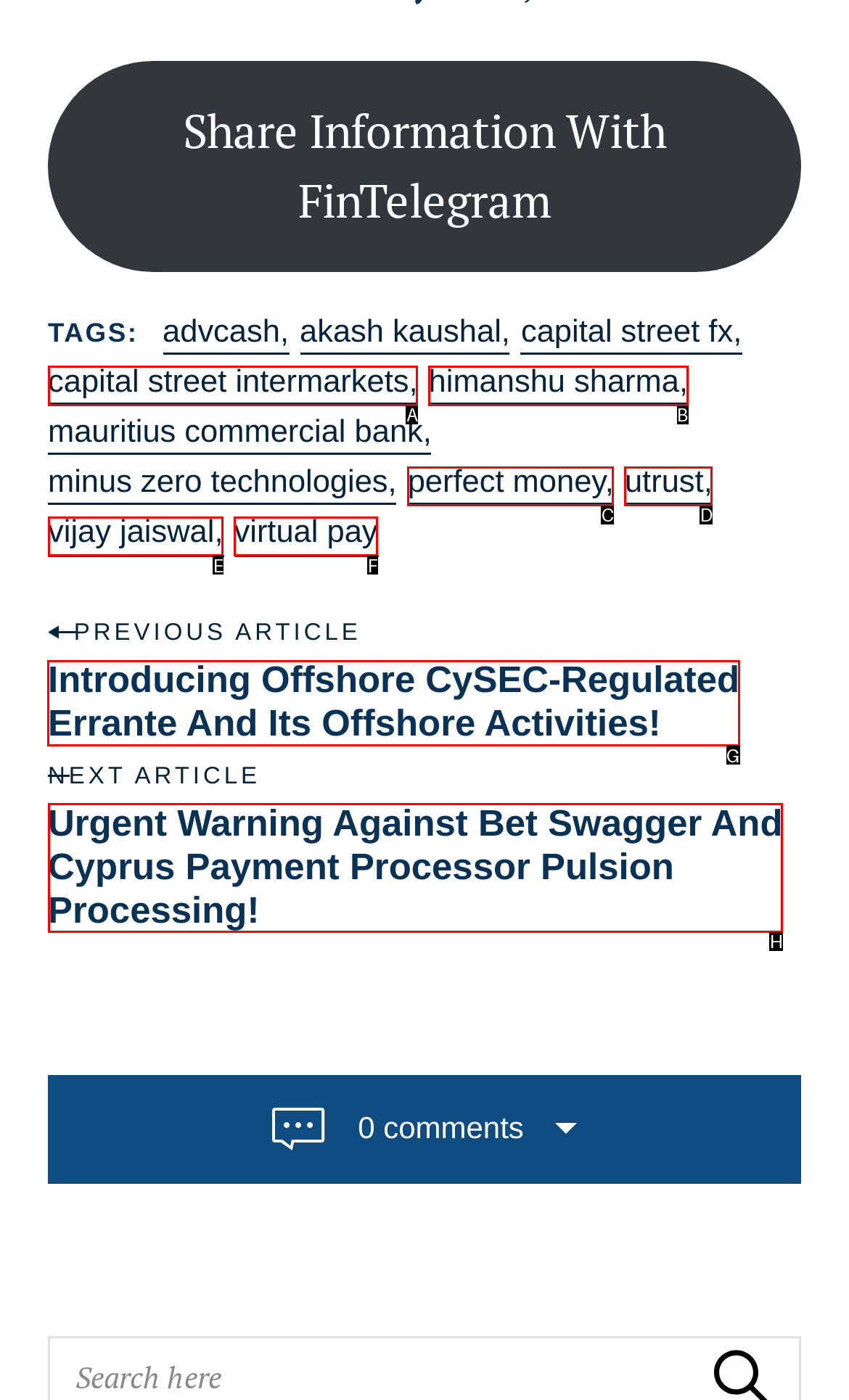Indicate the letter of the UI element that should be clicked to accomplish the task: Read the previous article. Answer with the letter only.

G